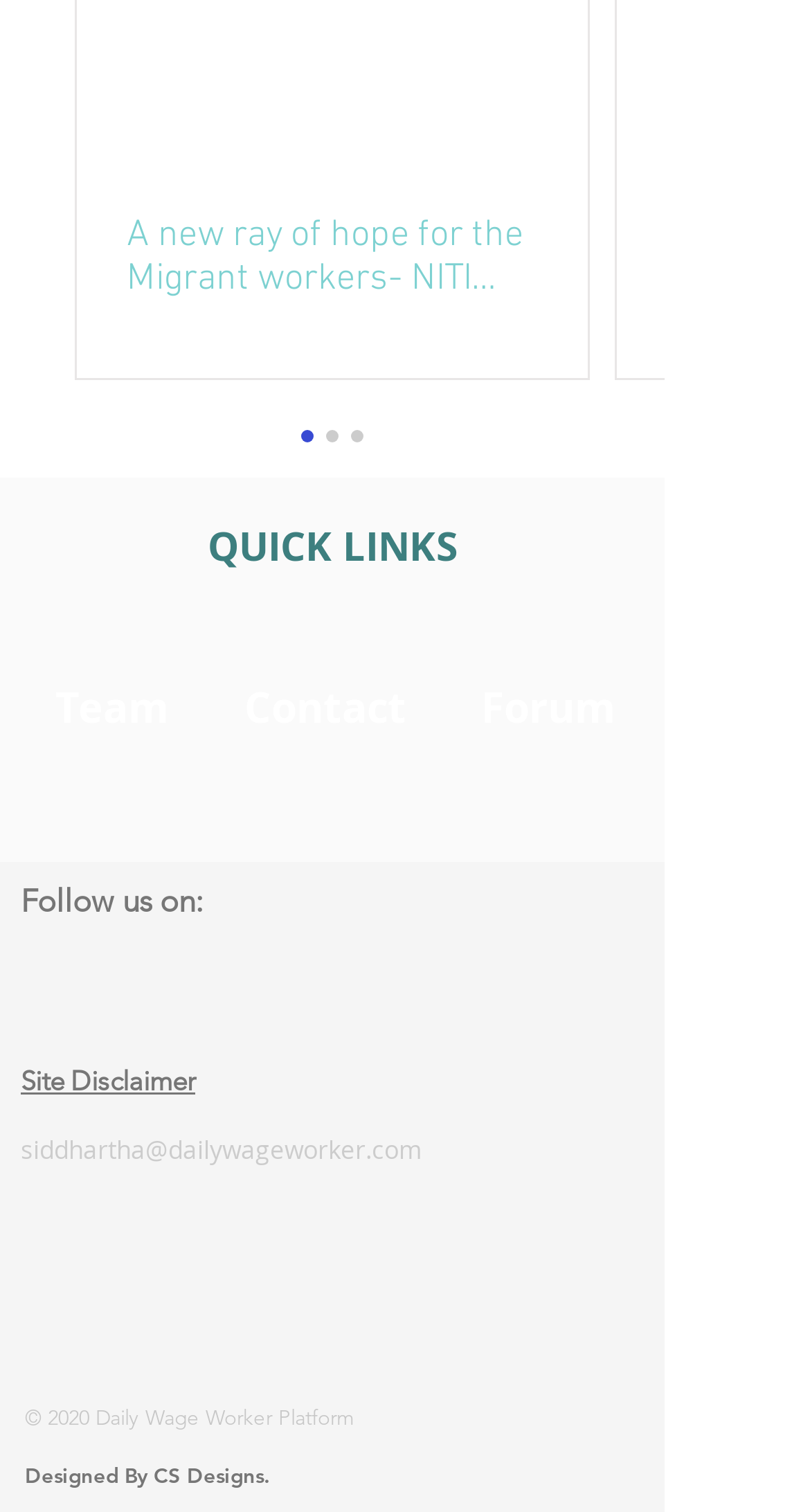Respond to the following query with just one word or a short phrase: 
What is the name of the platform mentioned in the webpage?

Daily Wage Worker Platform